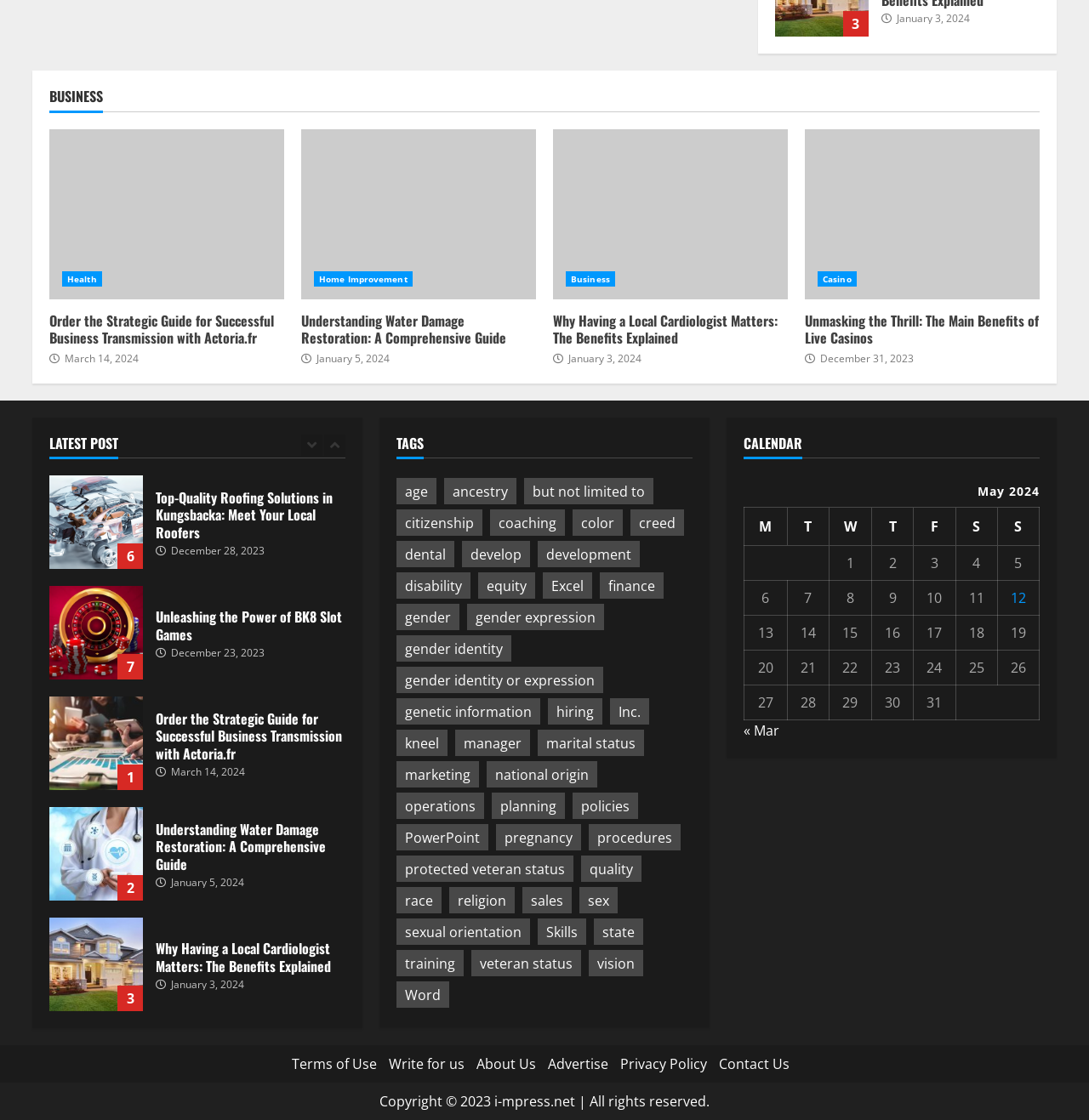Locate the bounding box coordinates of the element to click to perform the following action: 'Click on the 'Order the Strategic Guide for Successful Business Transmission with Actoria.fr' link'. The coordinates should be given as four float values between 0 and 1, in the form of [left, top, right, bottom].

[0.045, 0.115, 0.261, 0.267]